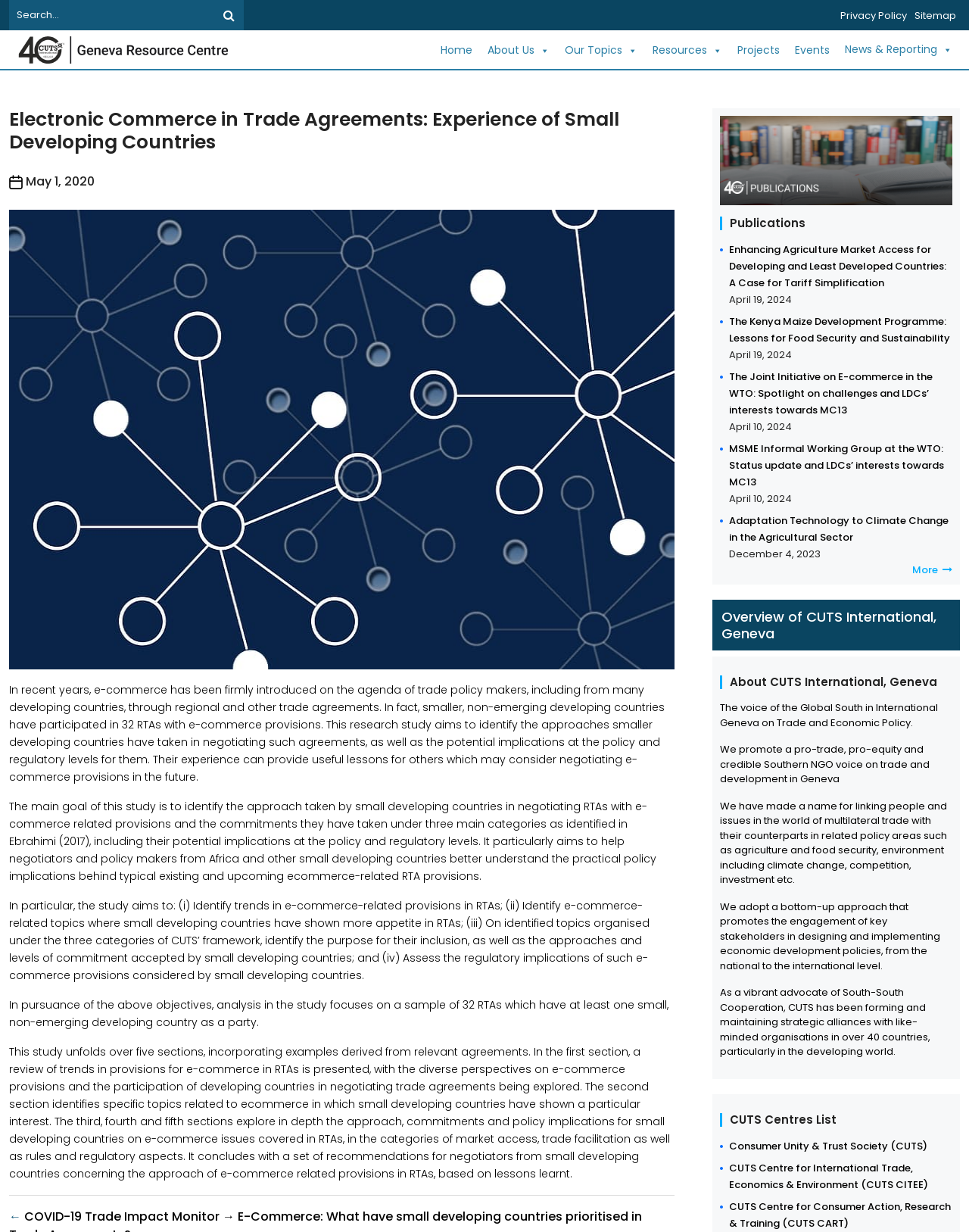How many sections does the study mentioned on this webpage have?
Look at the image and respond with a one-word or short phrase answer.

5